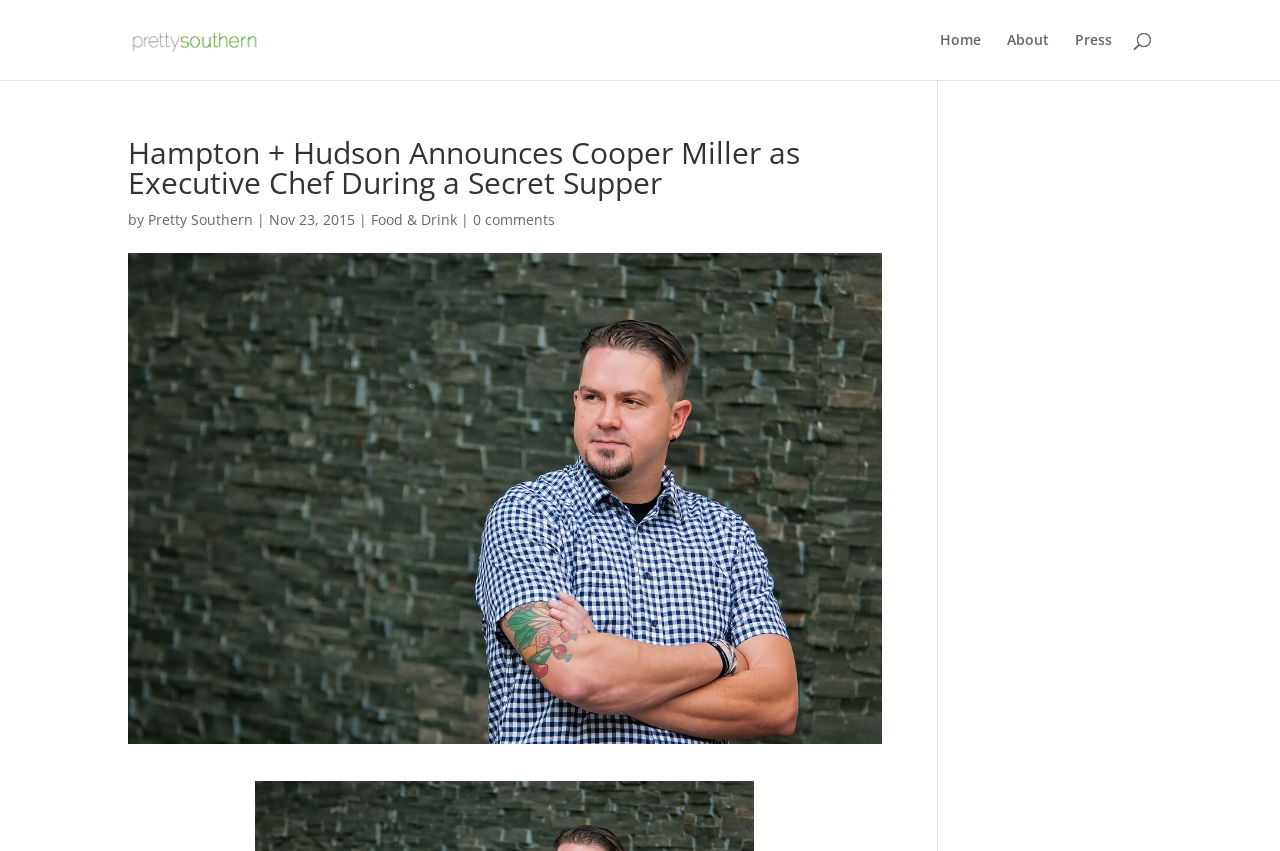Write a detailed summary of the webpage, including text, images, and layout.

The webpage is about an announcement from Hampton + Hudson, featuring Cooper Miller as the new Executive Chef during a secret supper event. At the top left corner, there is a logo image with the text "Pretty Southern" next to it, which is also a clickable link. 

On the top right side, there are four horizontal links: "Home", "About", "Press", and a search bar that spans across the top of the page. 

Below the top section, there is a large heading that announces the news about Cooper Miller's new role. Underneath the heading, there is a byline that reads "by Pretty Southern" with a date "Nov 23, 2015" next to it. 

To the right of the byline, there are two more links: "Food & Drink" and "0 comments". 

The main content of the page is accompanied by a large image of Chef Cooper Miller, which takes up most of the page's vertical space.